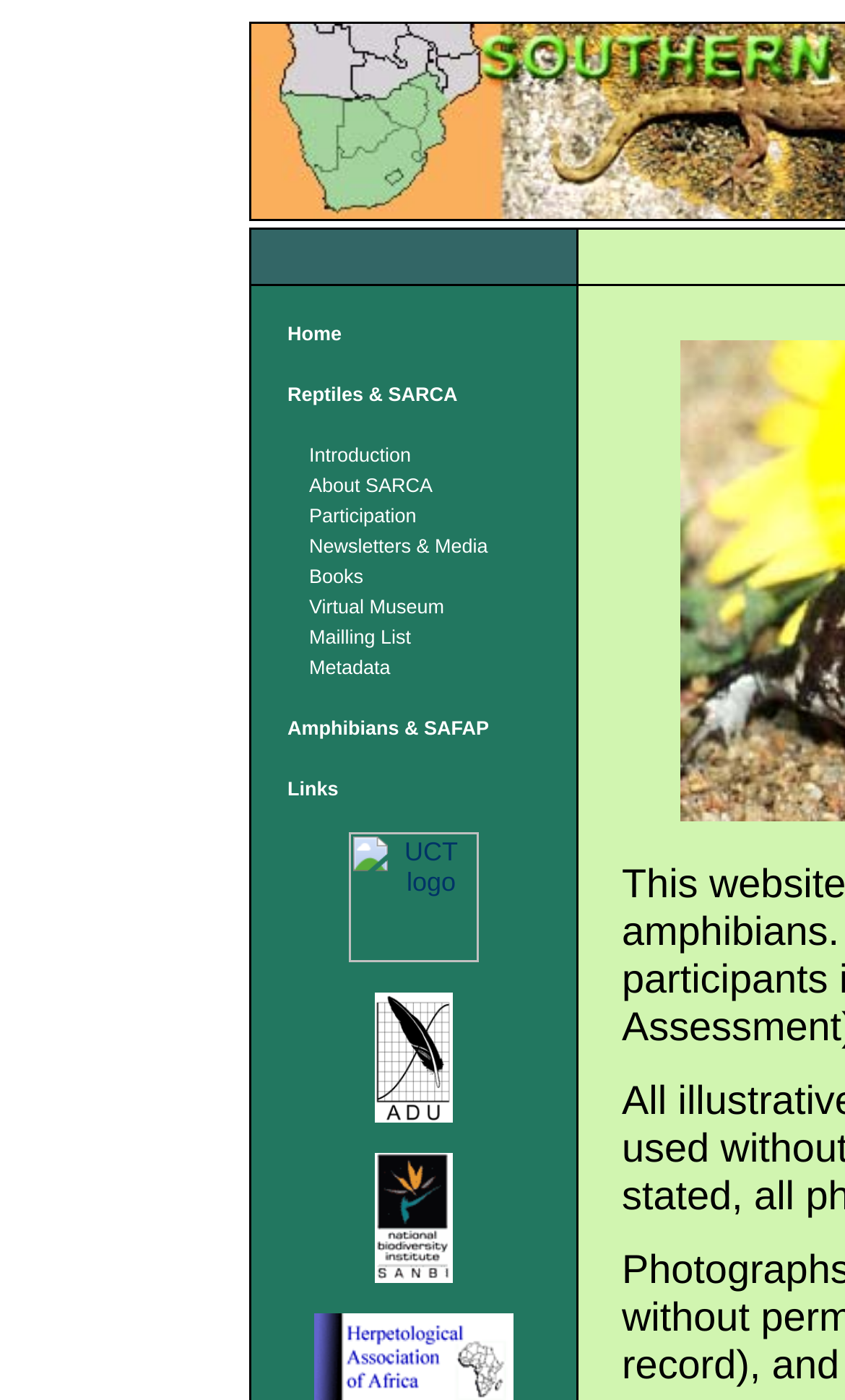Locate the bounding box coordinates of the area to click to fulfill this instruction: "Click the 'ADU' link". The bounding box should be presented as four float numbers between 0 and 1, in the order [left, top, right, bottom].

[0.444, 0.785, 0.535, 0.807]